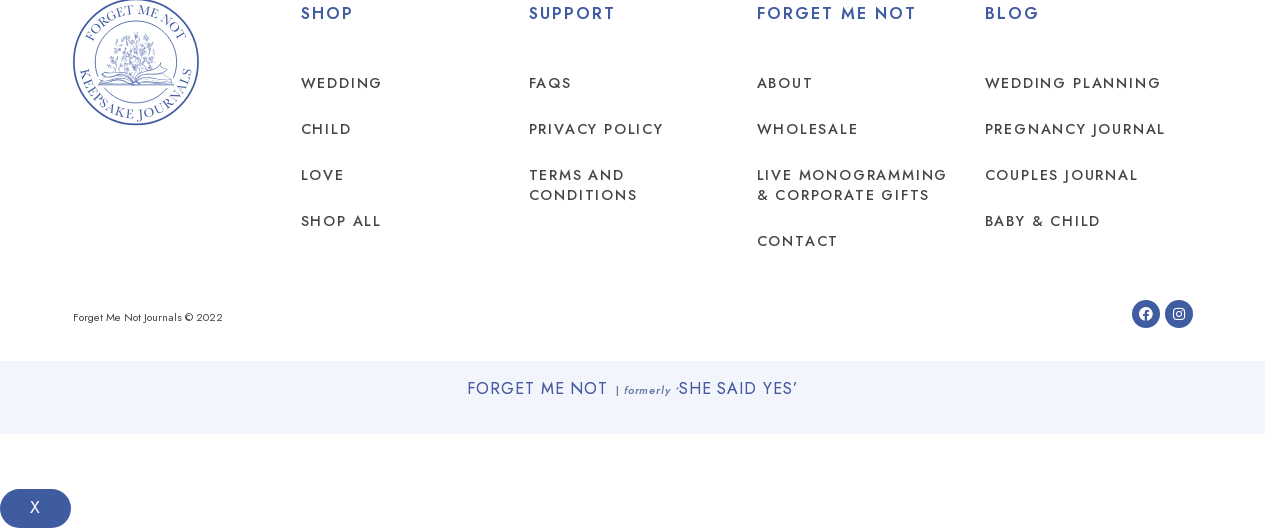Locate the bounding box coordinates of the element that needs to be clicked to carry out the instruction: "Close the popup". The coordinates should be given as four float numbers ranging from 0 to 1, i.e., [left, top, right, bottom].

[0.0, 0.925, 0.055, 0.999]